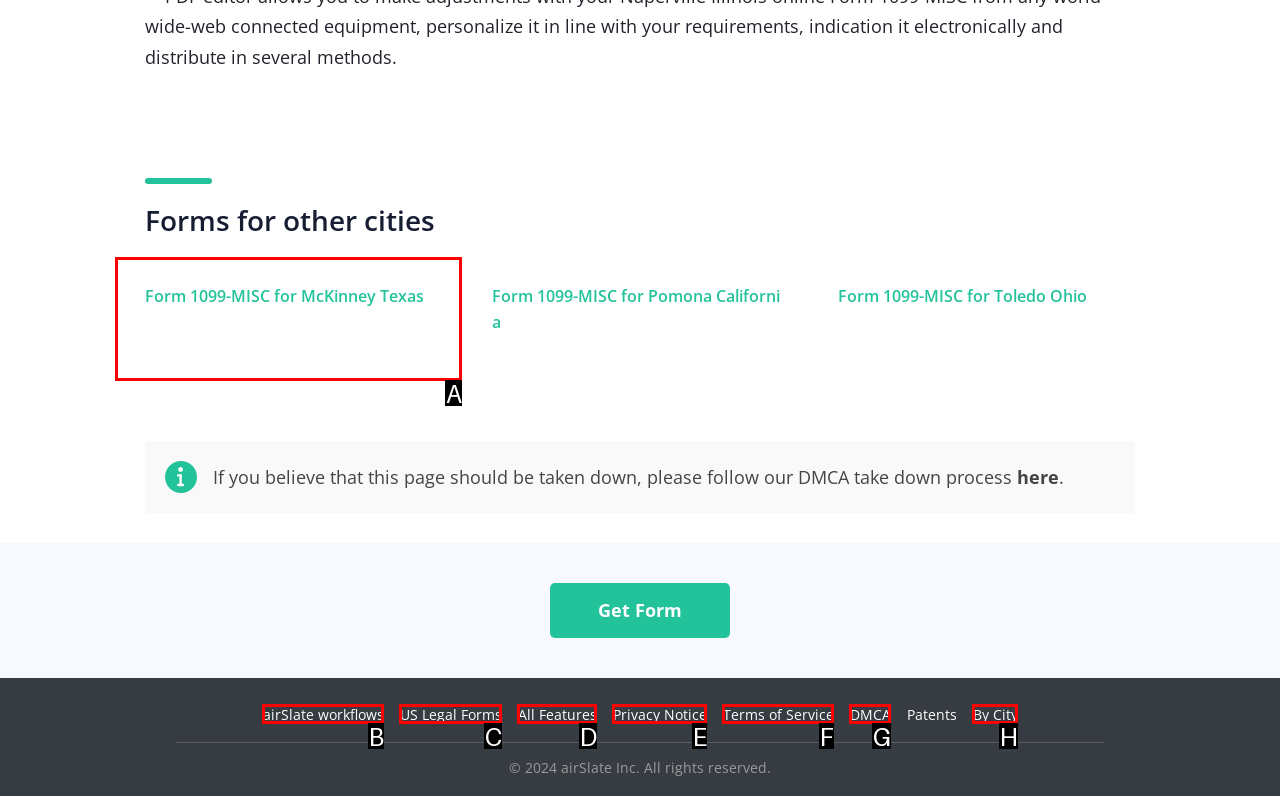Which UI element corresponds to this description: Terms of Service
Reply with the letter of the correct option.

F